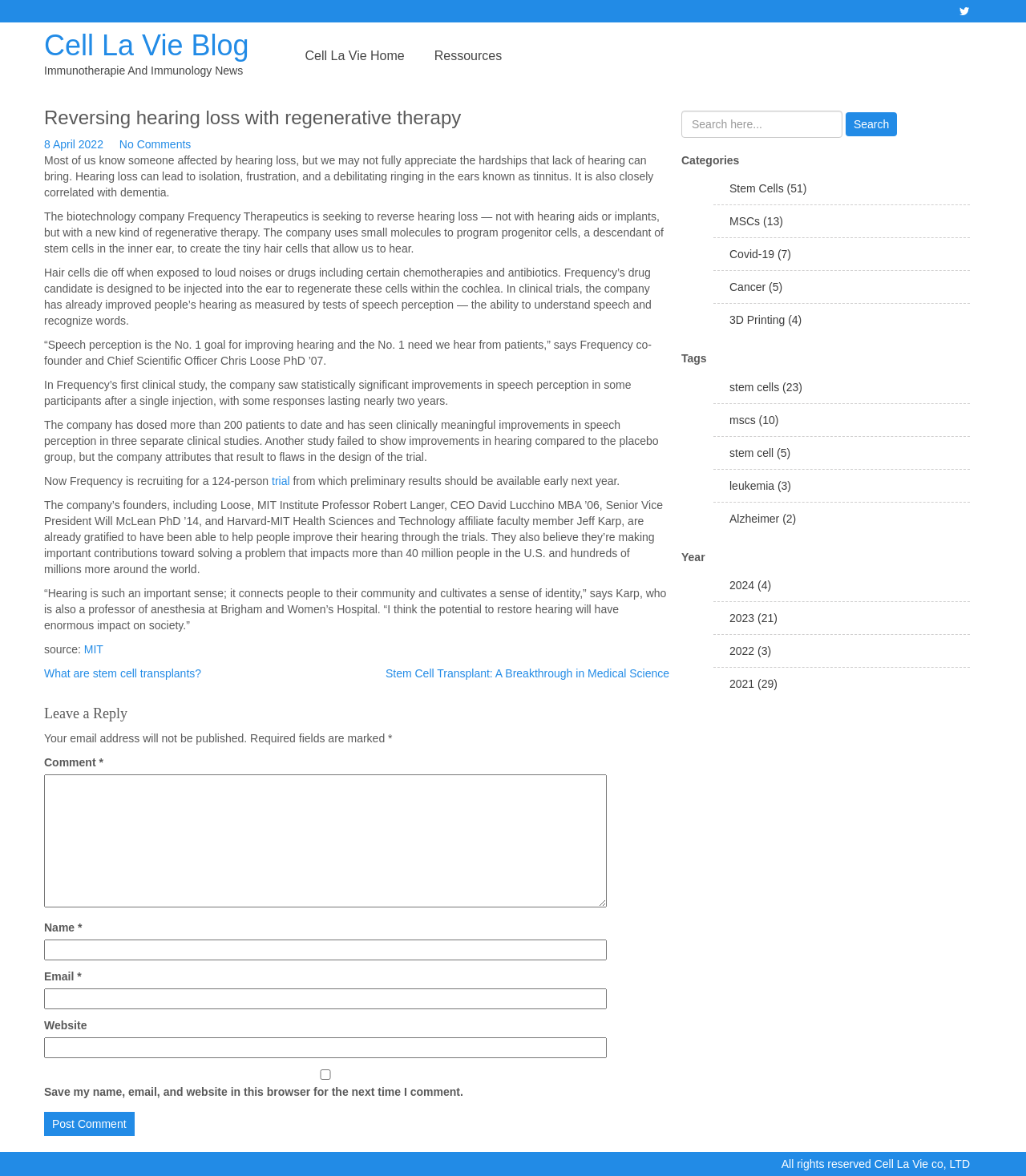Please locate the bounding box coordinates for the element that should be clicked to achieve the following instruction: "Search for something". Ensure the coordinates are given as four float numbers between 0 and 1, i.e., [left, top, right, bottom].

[0.664, 0.094, 0.821, 0.117]